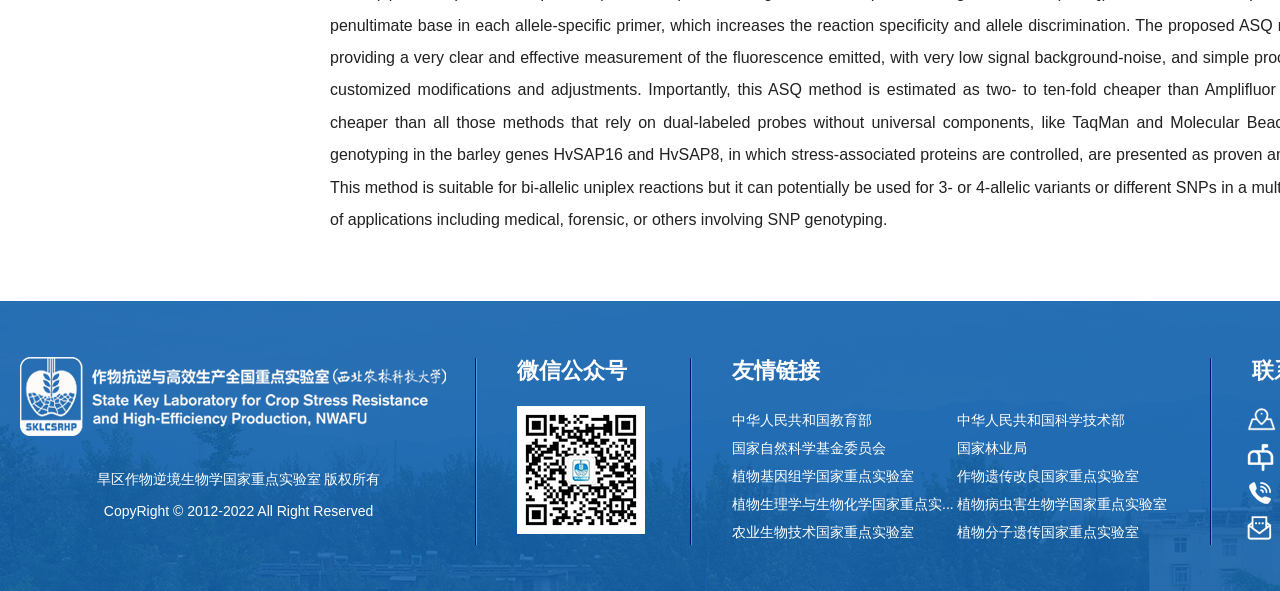What is the purpose of the links at the bottom?
Give a single word or phrase answer based on the content of the image.

Friendship links